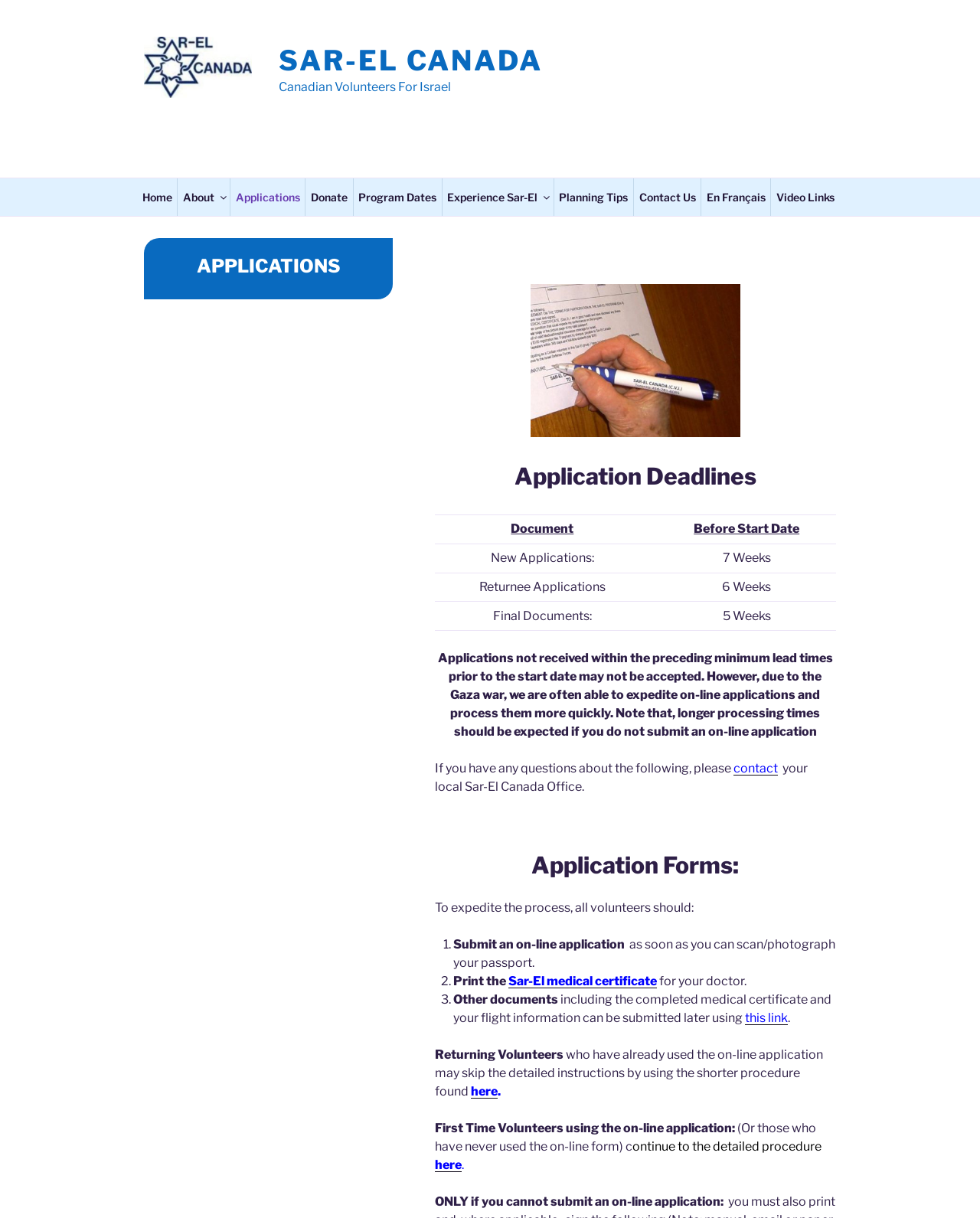Pinpoint the bounding box coordinates of the clickable area needed to execute the instruction: "Click the 'Applications' link". The coordinates should be specified as four float numbers between 0 and 1, i.e., [left, top, right, bottom].

[0.238, 0.146, 0.312, 0.177]